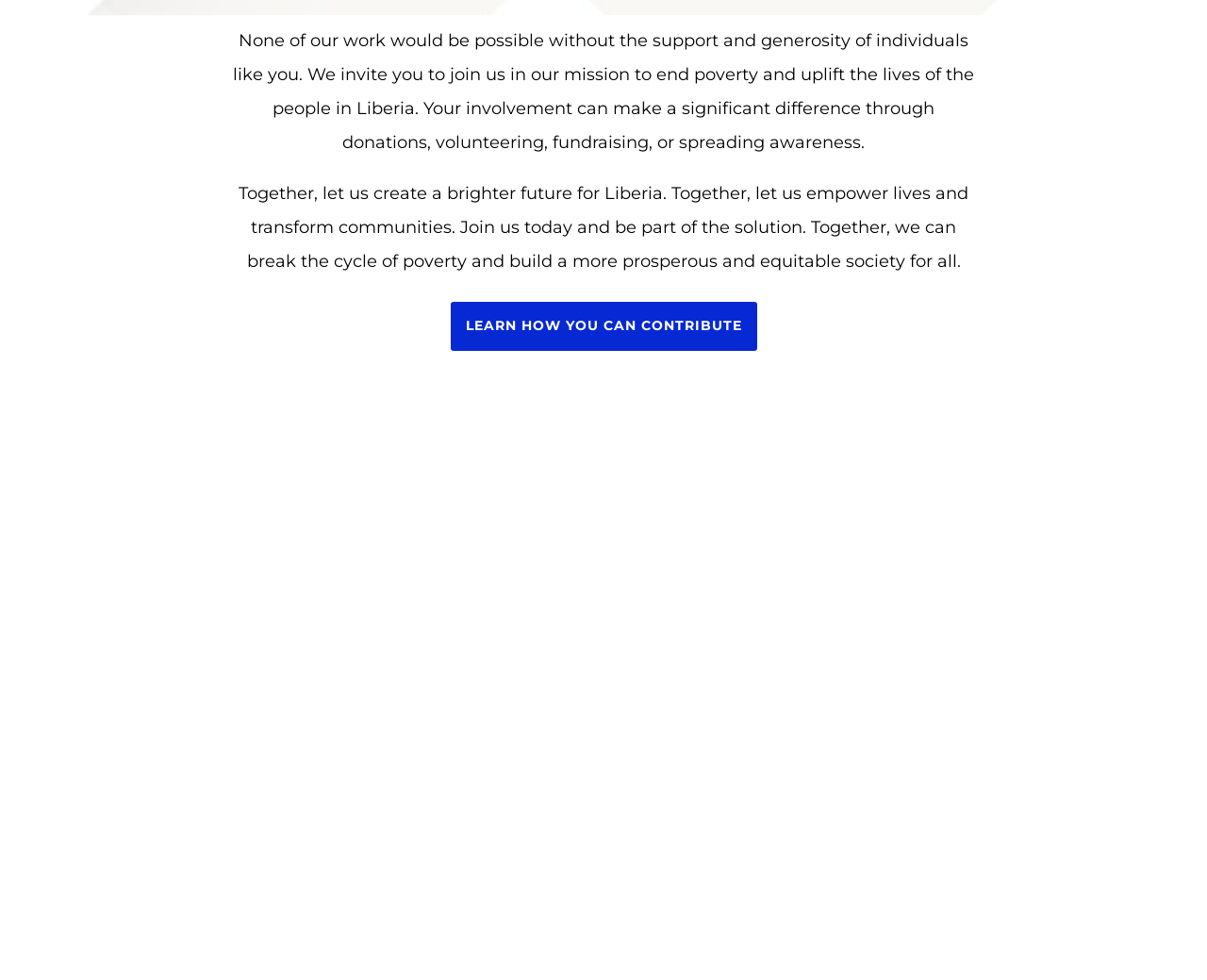Identify the bounding box coordinates of the region that should be clicked to execute the following instruction: "view mission".

[0.477, 0.691, 0.523, 0.709]